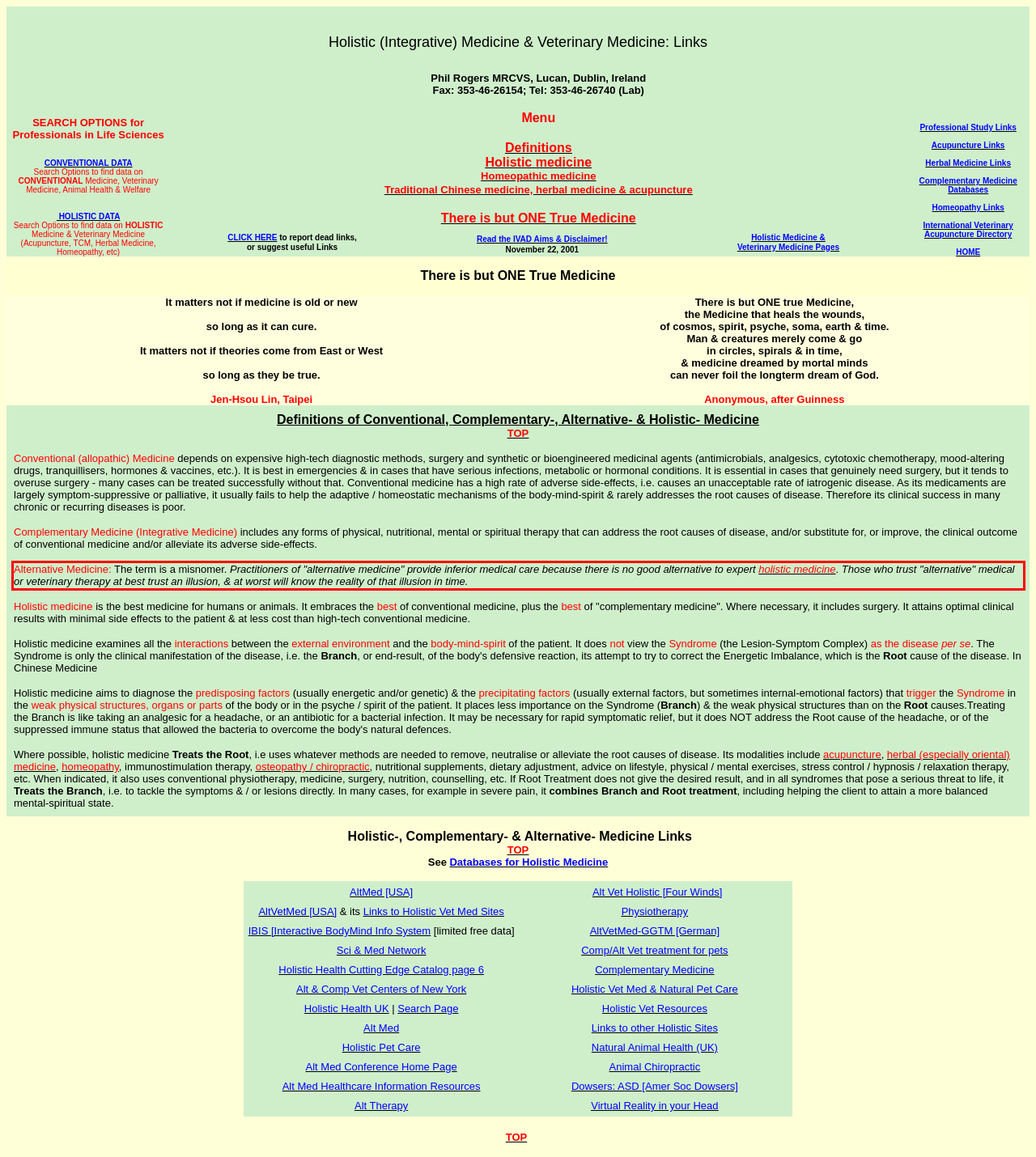Review the webpage screenshot provided, and perform OCR to extract the text from the red bounding box.

Alternative Medicine: The term is a misnomer. Practitioners of "alternative medicine" provide inferior medical care because there is no good alternative to expert holistic medicine. Those who trust "alternative" medical or veterinary therapy at best trust an illusion, & at worst will know the reality of that illusion in time.